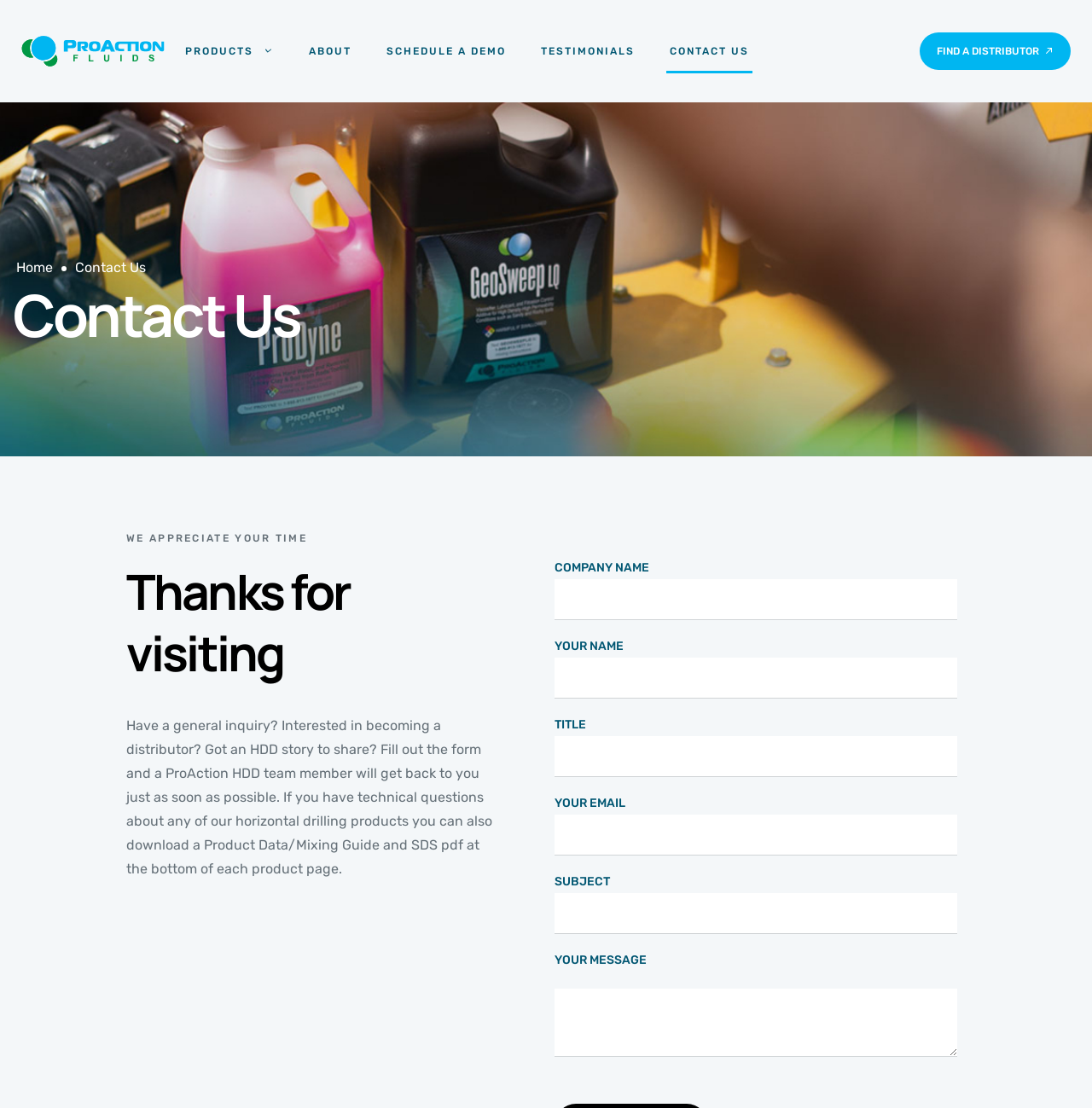Specify the bounding box coordinates for the region that must be clicked to perform the given instruction: "Schedule a demo".

[0.35, 0.028, 0.466, 0.064]